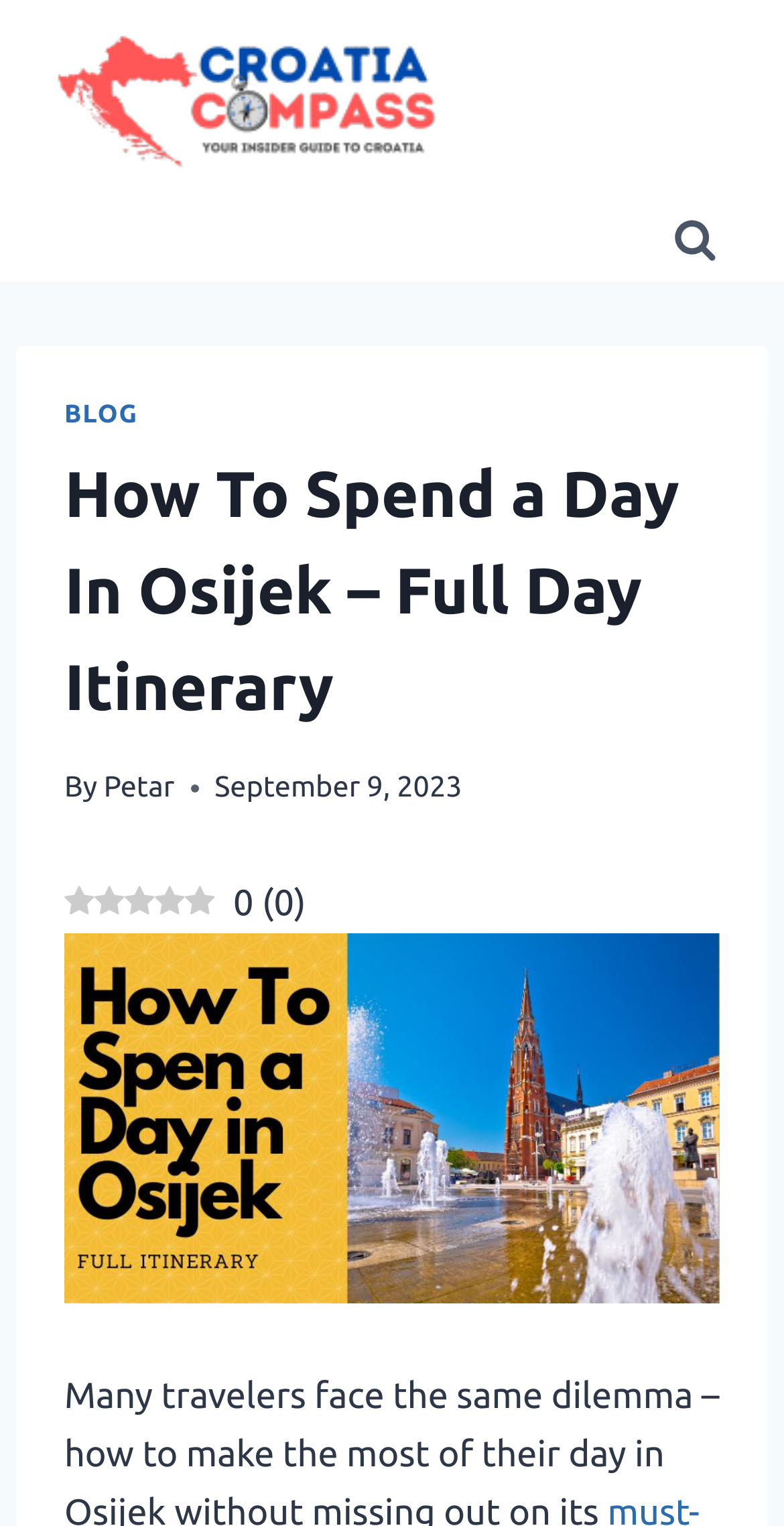When was this article published?
Please respond to the question thoroughly and include all relevant details.

I found the publication date by looking at the section below the main heading, where it says the date 'September 9, 2023' in a time element.